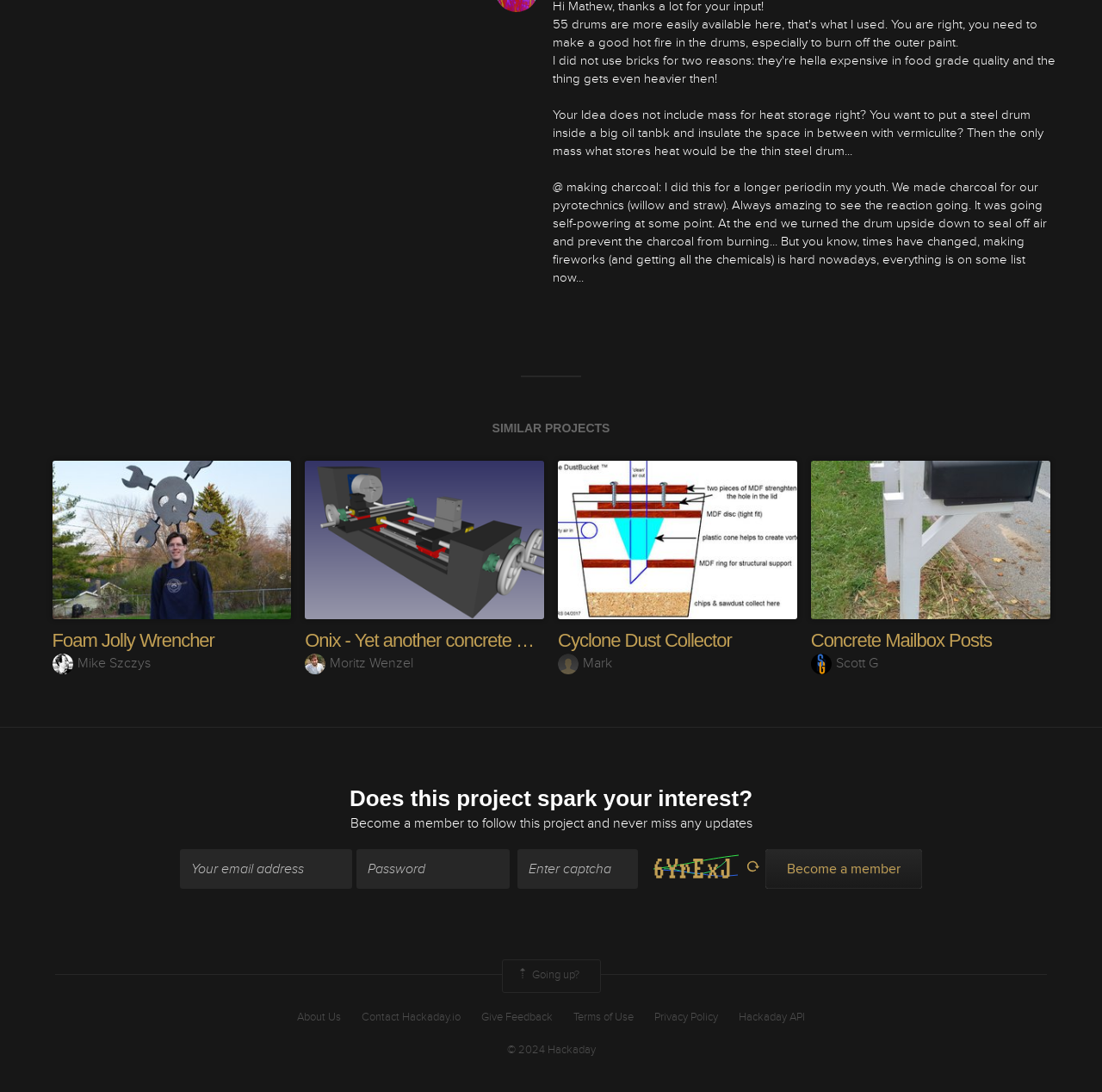Give a short answer to this question using one word or a phrase:
What is the topic of the project?

Heat storage